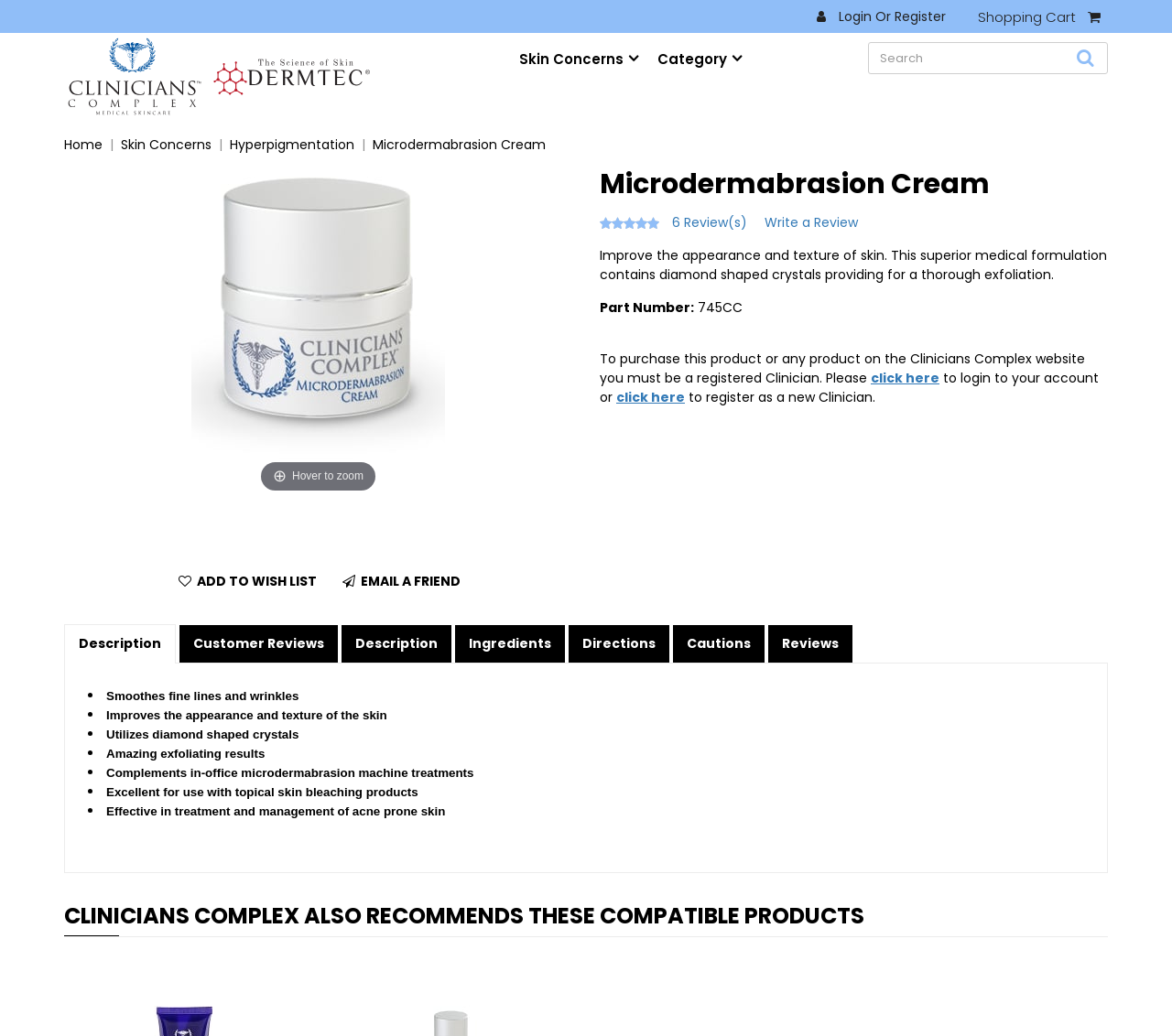Specify the bounding box coordinates of the area that needs to be clicked to achieve the following instruction: "View product reviews".

[0.573, 0.206, 0.638, 0.223]